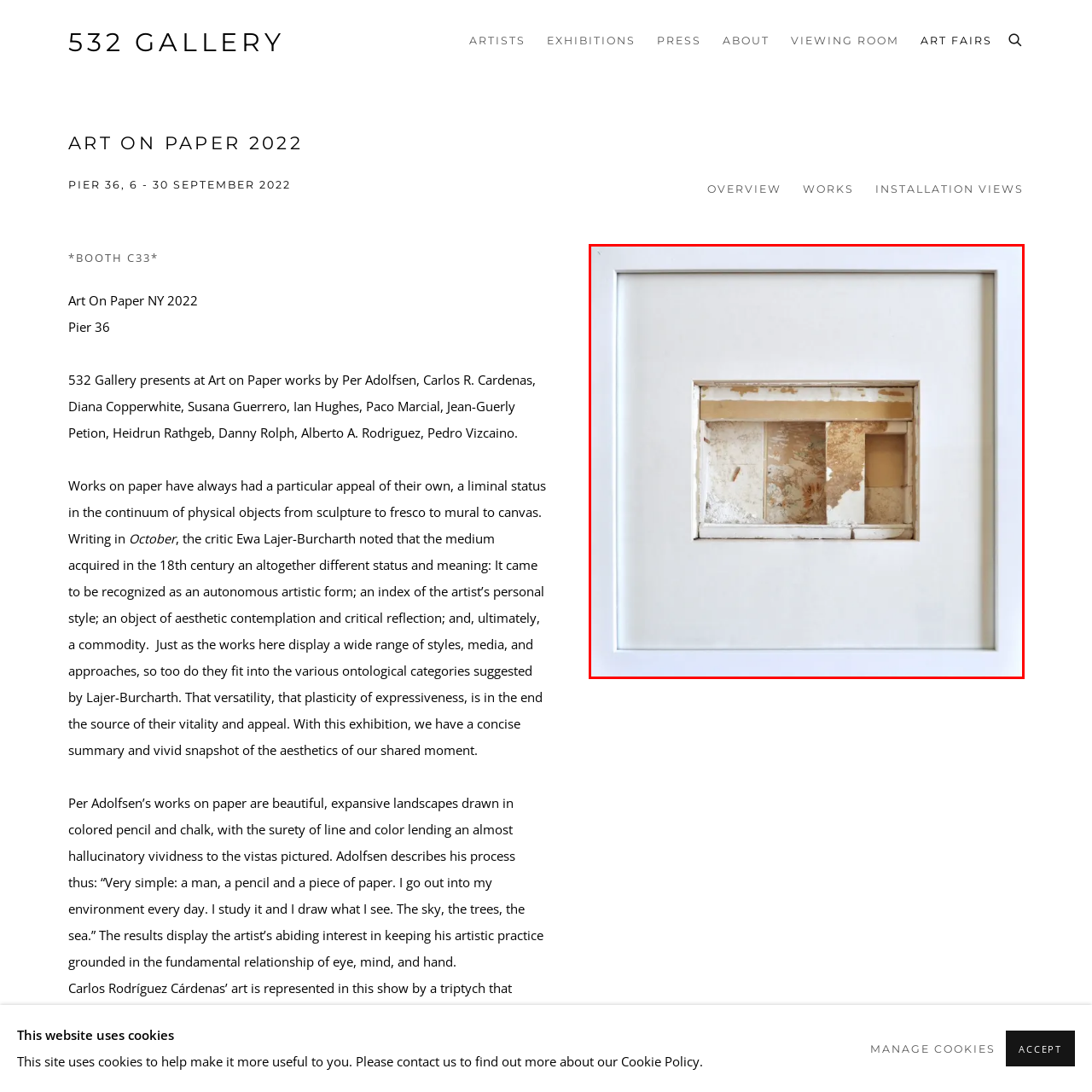Use the image within the highlighted red box to answer the following question with a single word or phrase:
What is the theme of the exhibition?

Works on paper